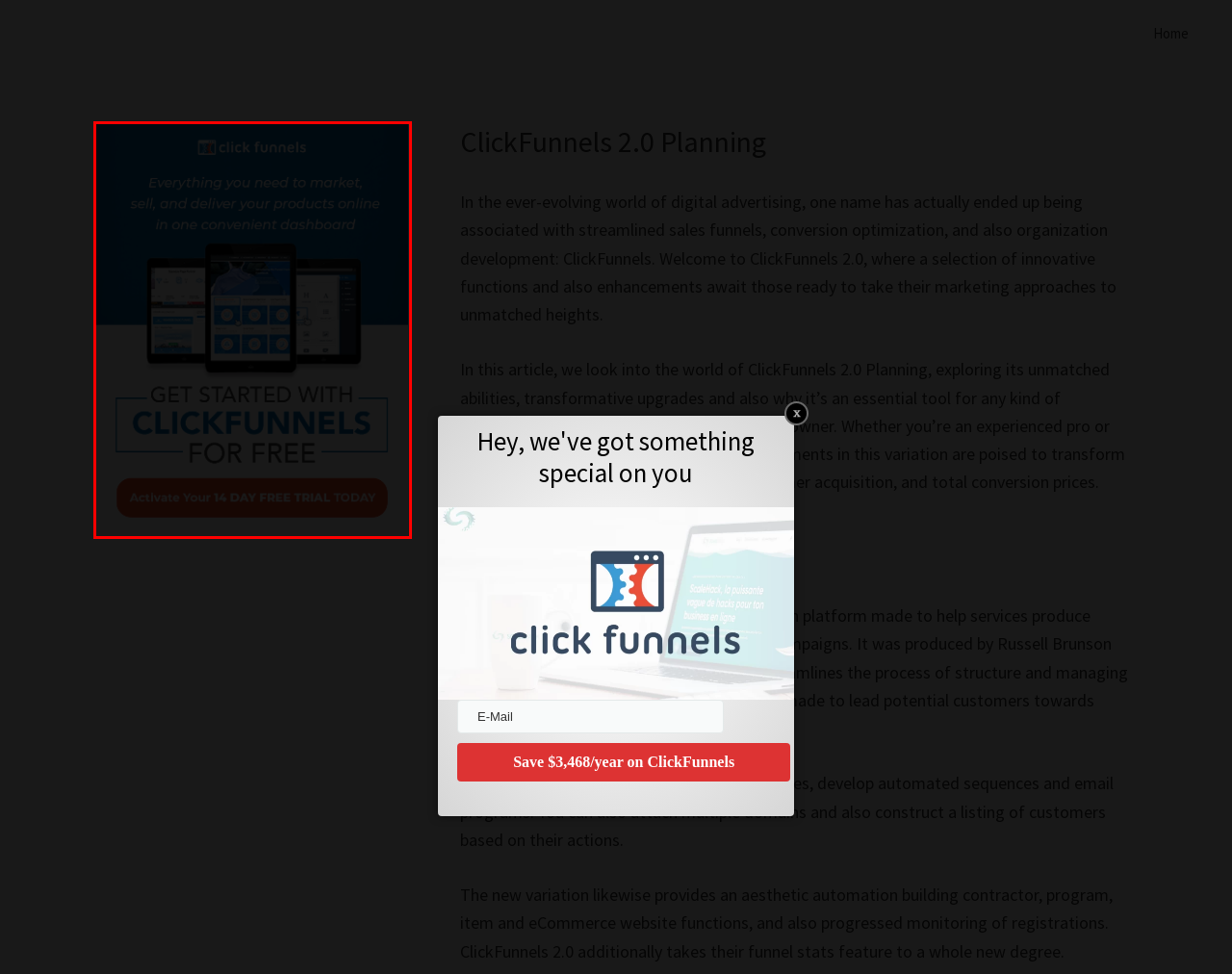Analyze the given webpage screenshot and identify the UI element within the red bounding box. Select the webpage description that best matches what you expect the new webpage to look like after clicking the element. Here are the candidates:
A. Can You Integrate Pipedrive To ClickFunnels 2.0 – Everything You Need To Know
B. WordPress Themes by StudioPress
C. ClickFunnels 2.0 Pyramid Scheme – Everything You Need To Know
D. ClickFunnels™ - Marketing Funnels Made Easy
E. ClickFunnels 2.0 Logo – Everything You Need To Know
F. ClickFunnels 2.0 Templates – Everything You Need To Know
G. Log In ‹  — WordPress
H. Blog Tool, Publishing Platform, and CMS – WordPress.org

D